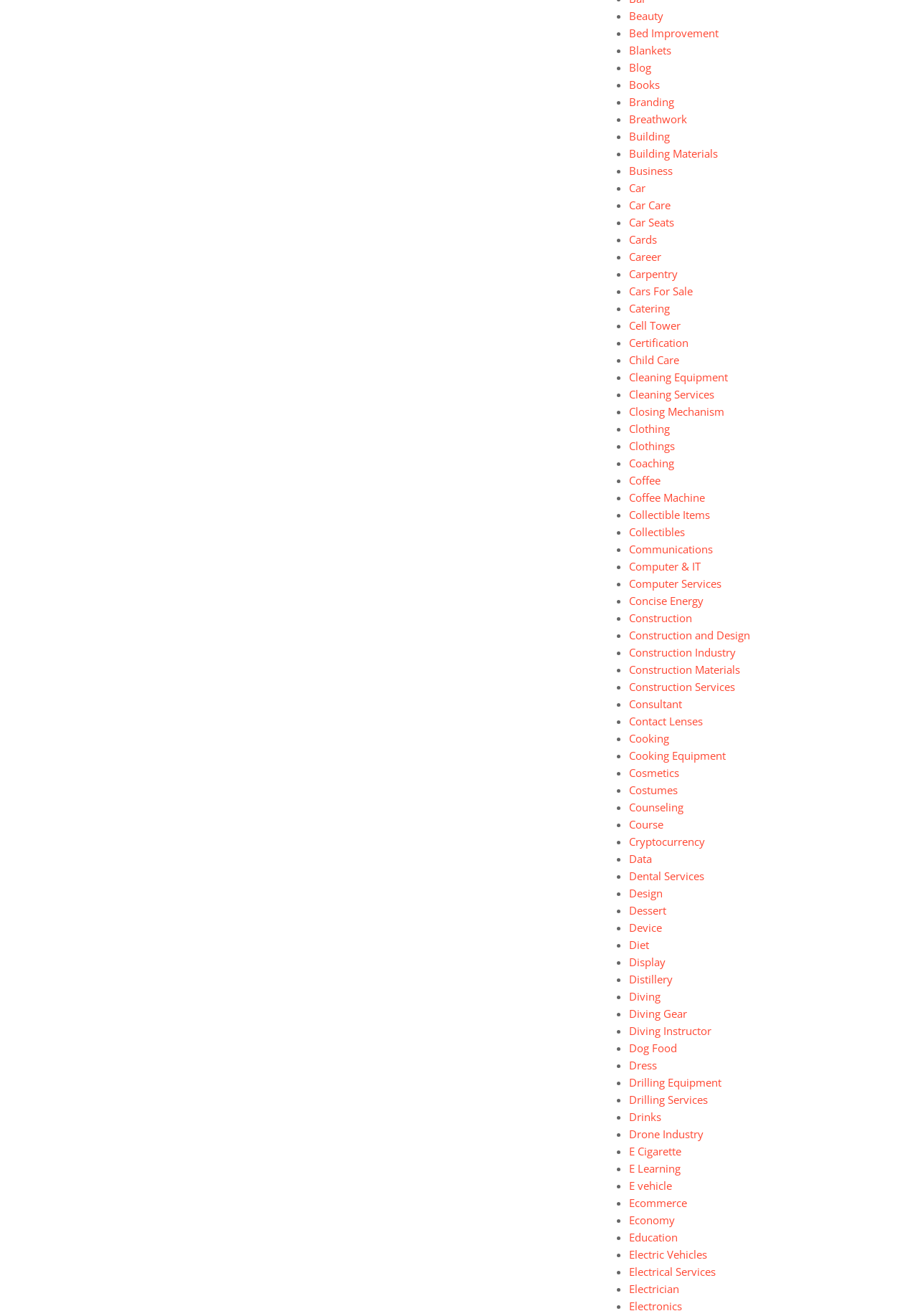Are the categories listed in alphabetical order?
Look at the image and answer with only one word or phrase.

Yes